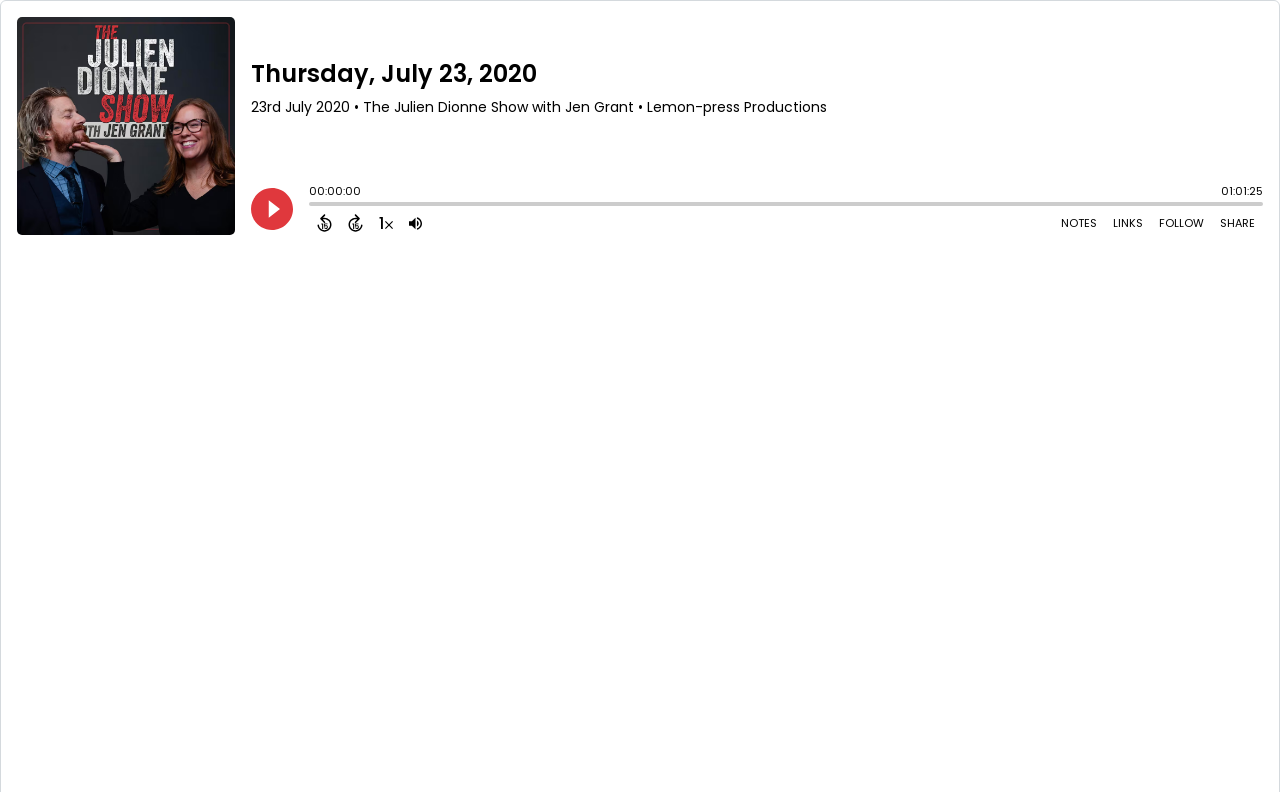Determine the bounding box coordinates of the clickable element to achieve the following action: 'Play the podcast'. Provide the coordinates as four float values between 0 and 1, formatted as [left, top, right, bottom].

[0.196, 0.237, 0.229, 0.29]